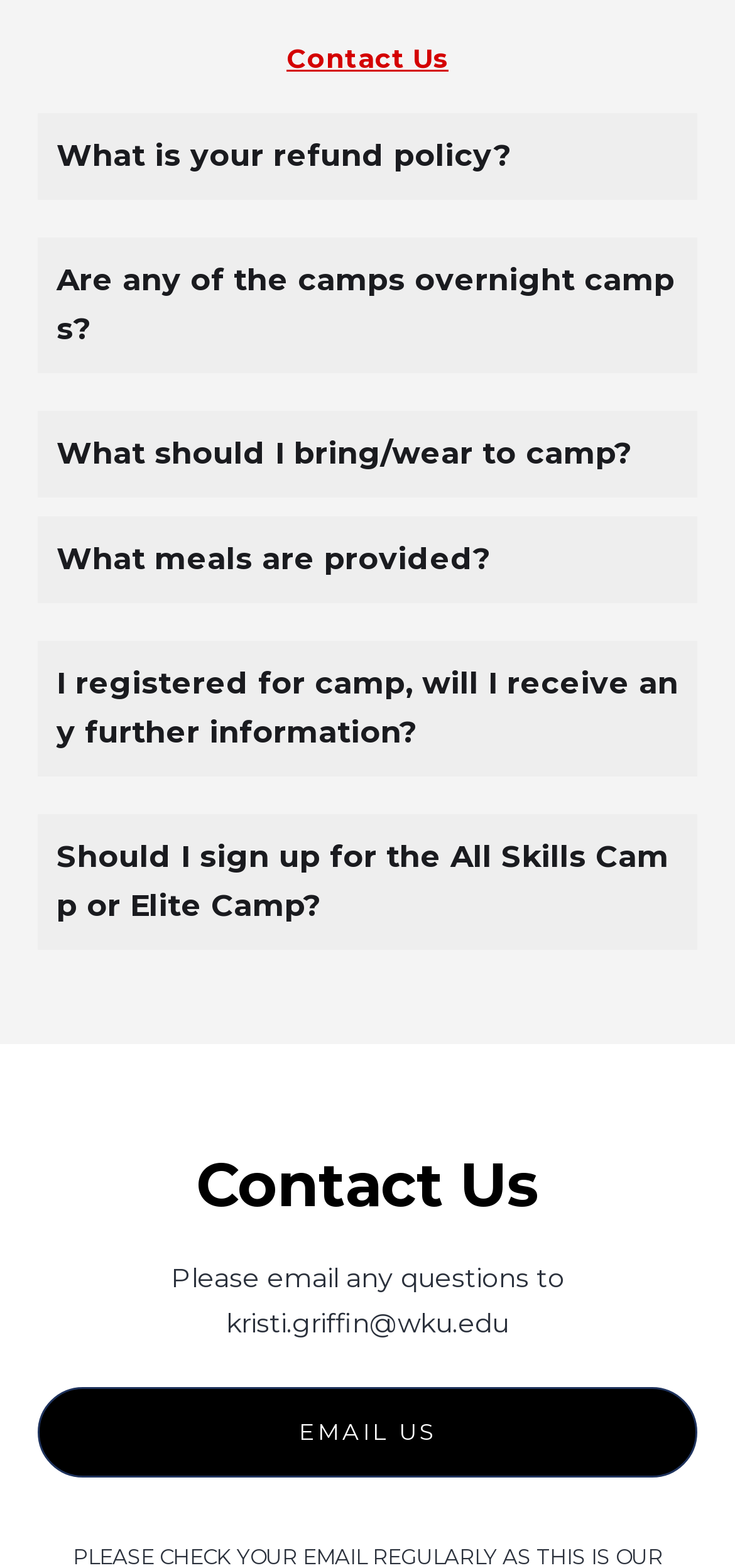Reply to the question with a single word or phrase:
What is the last FAQ question?

Should I sign up for the All Skills Camp or Elite Camp?